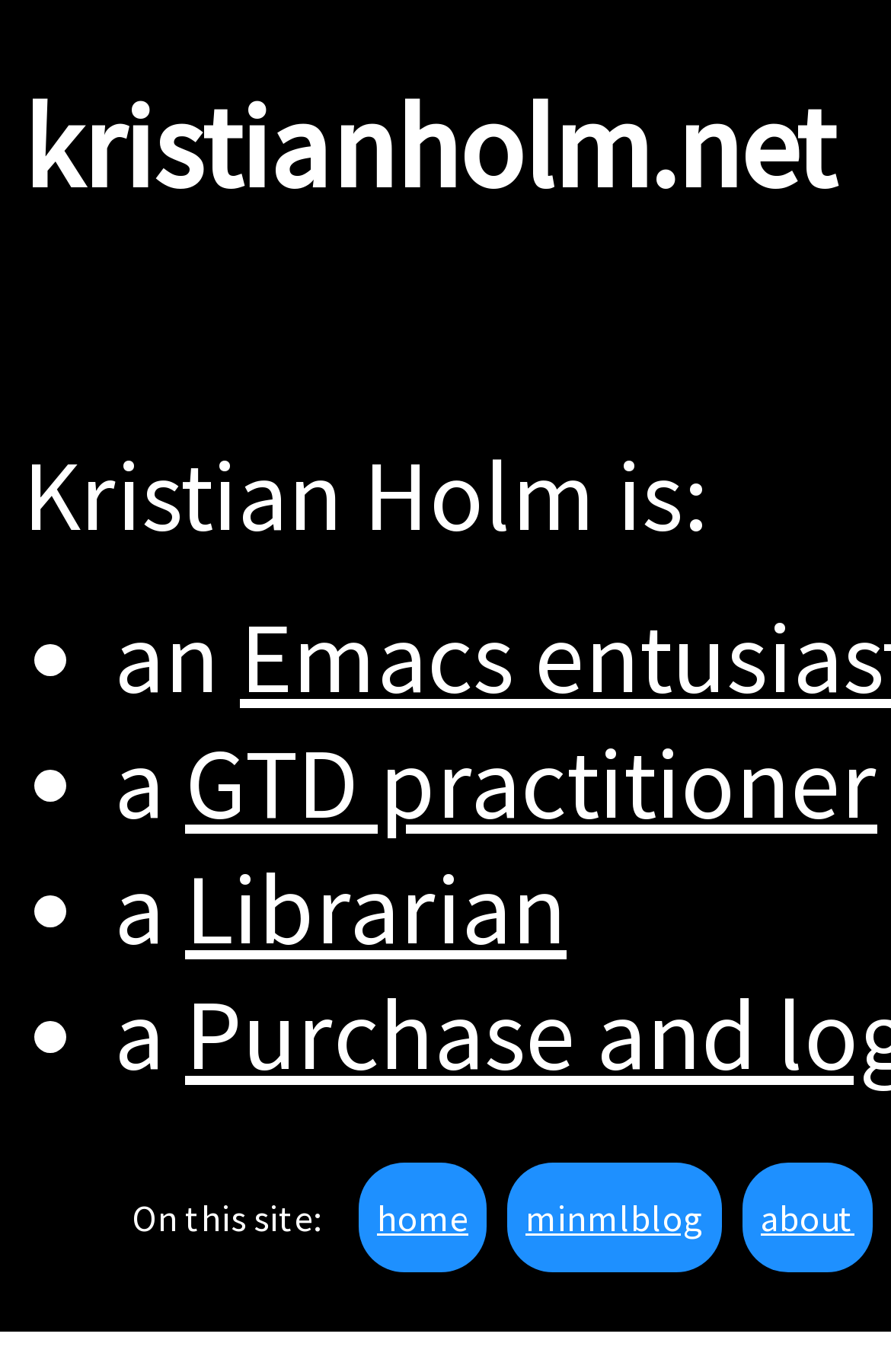Give a one-word or short phrase answer to the question: 
What is the first characteristic of Kristian Holm?

GTD practitioner